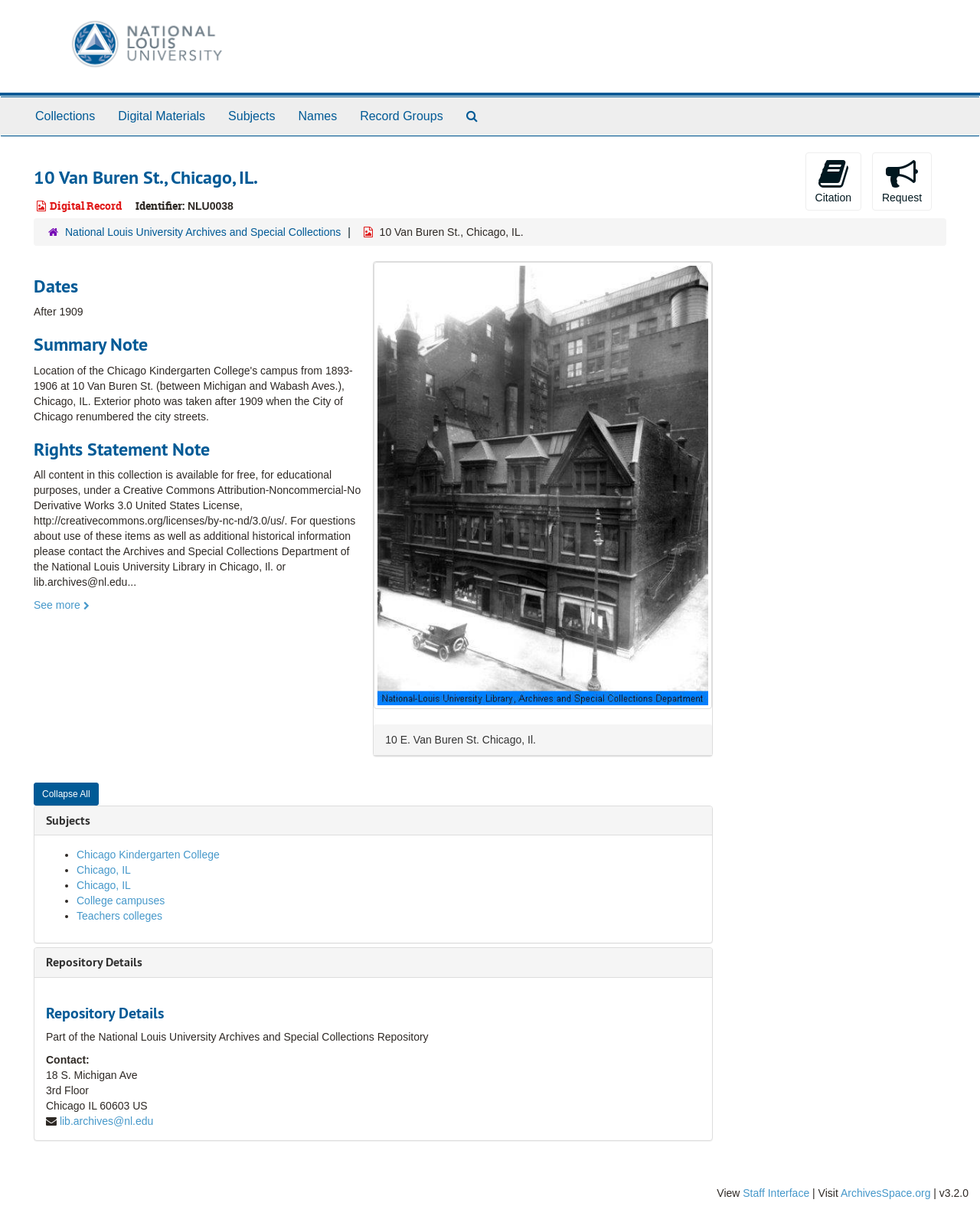What is the contact email for the Archives and Special Collections Department?
Based on the image, give a concise answer in the form of a single word or short phrase.

lib.archives@nl.edu